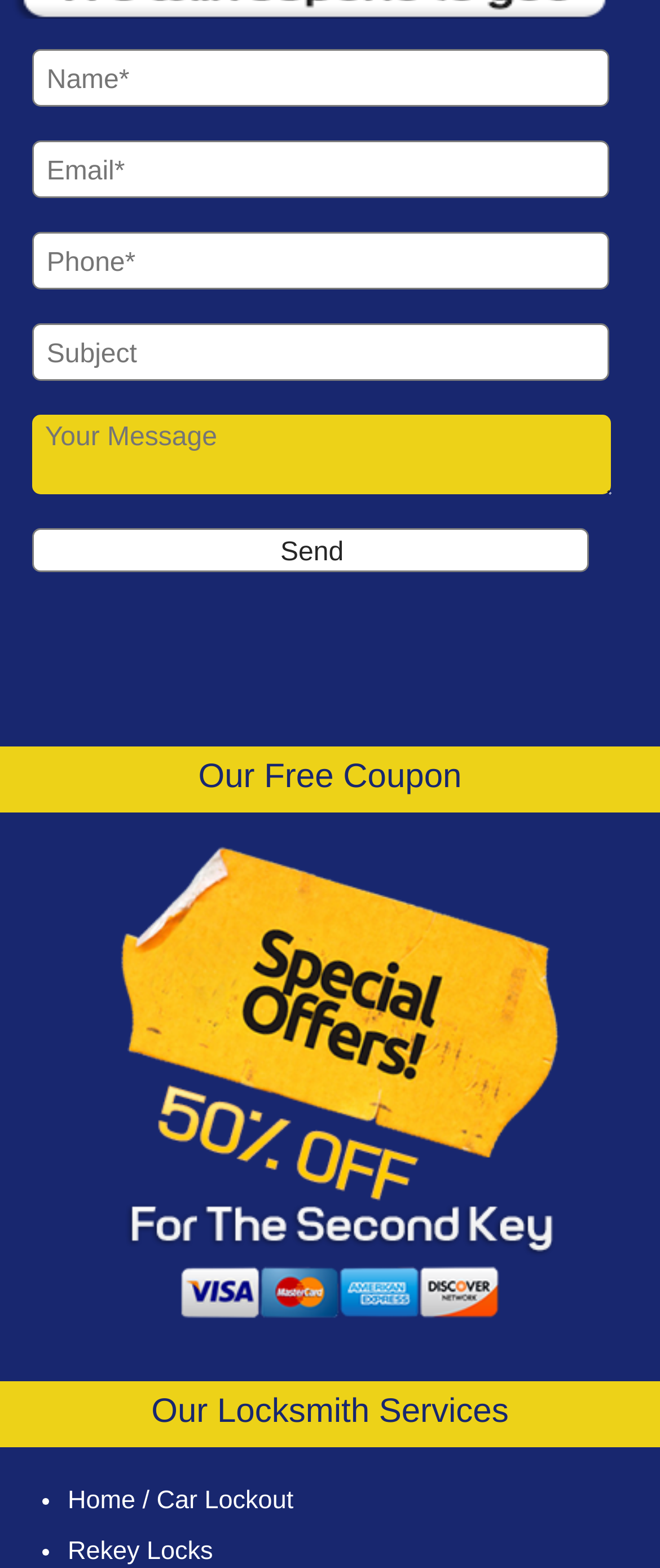How many types of locksmith services are listed?
Look at the image and answer with only one word or phrase.

At least two